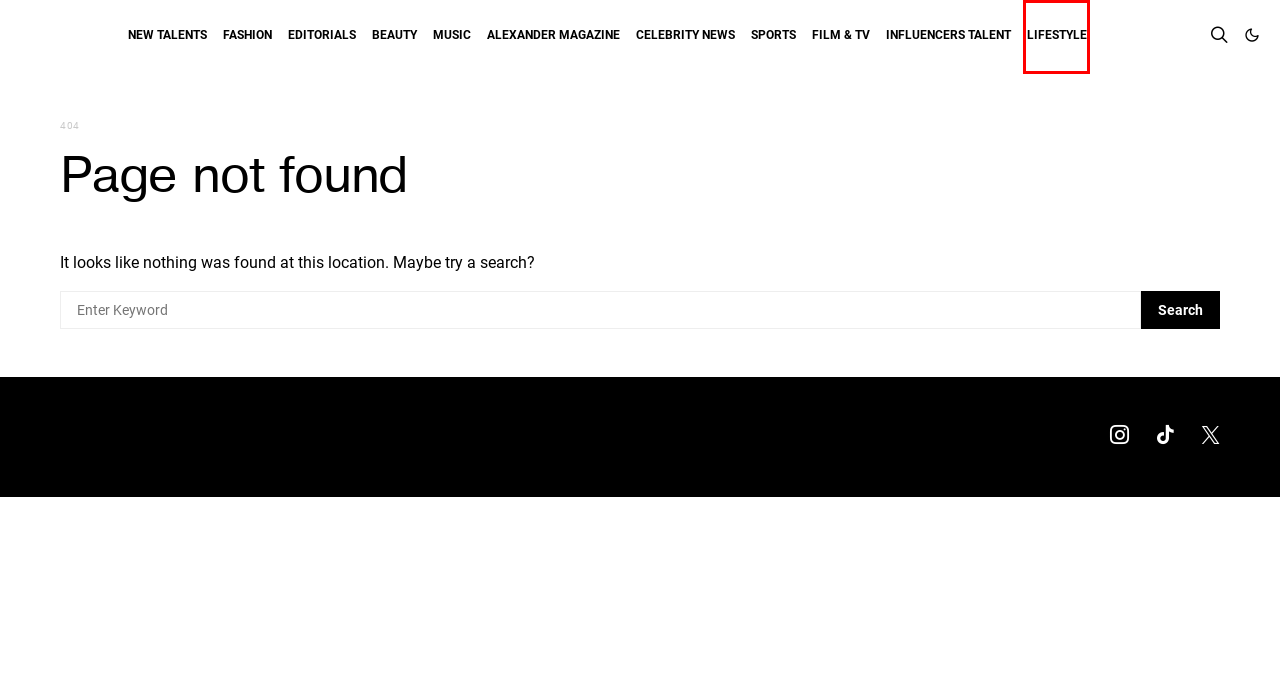You are provided with a screenshot of a webpage that includes a red rectangle bounding box. Please choose the most appropriate webpage description that matches the new webpage after clicking the element within the red bounding box. Here are the candidates:
A. Lifestyle Archives - Alexander Magazine
B. Alexander Magazine: Latest News, Celebrities, Music & More
C. Lights, Camera: Film & TV Updates | Alexander Magazine
D. Score Big: Sports News & Updates | Alexander Magazine
E. Influencer Talent: the Next Generation | Alexander Magazine
F. Editorials Archives - Alexander Magazine
G. New Talents Spotlight: Music, Film & More | Alexander Magazine
H. Trendsetters & Red Carpets: Fashion News | Alexander Magazine

A